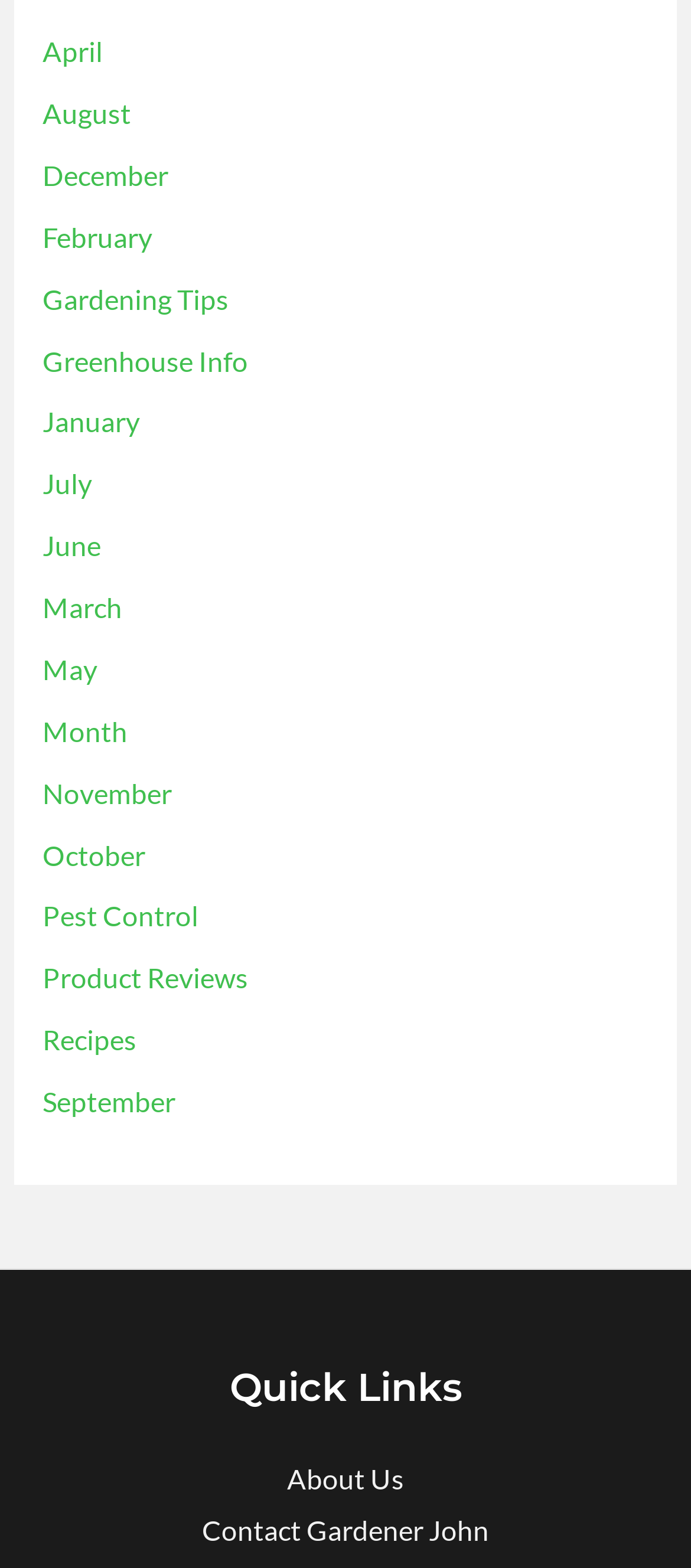What is the purpose of the 'Quick Links' section?
Analyze the screenshot and provide a detailed answer to the question.

The 'Quick Links' section appears to be a collection of links to important pages on the website, such as 'About Us' and 'Contact Gardener John'. The purpose of this section is to provide shortcuts to these pages, making it easier for users to access them quickly.